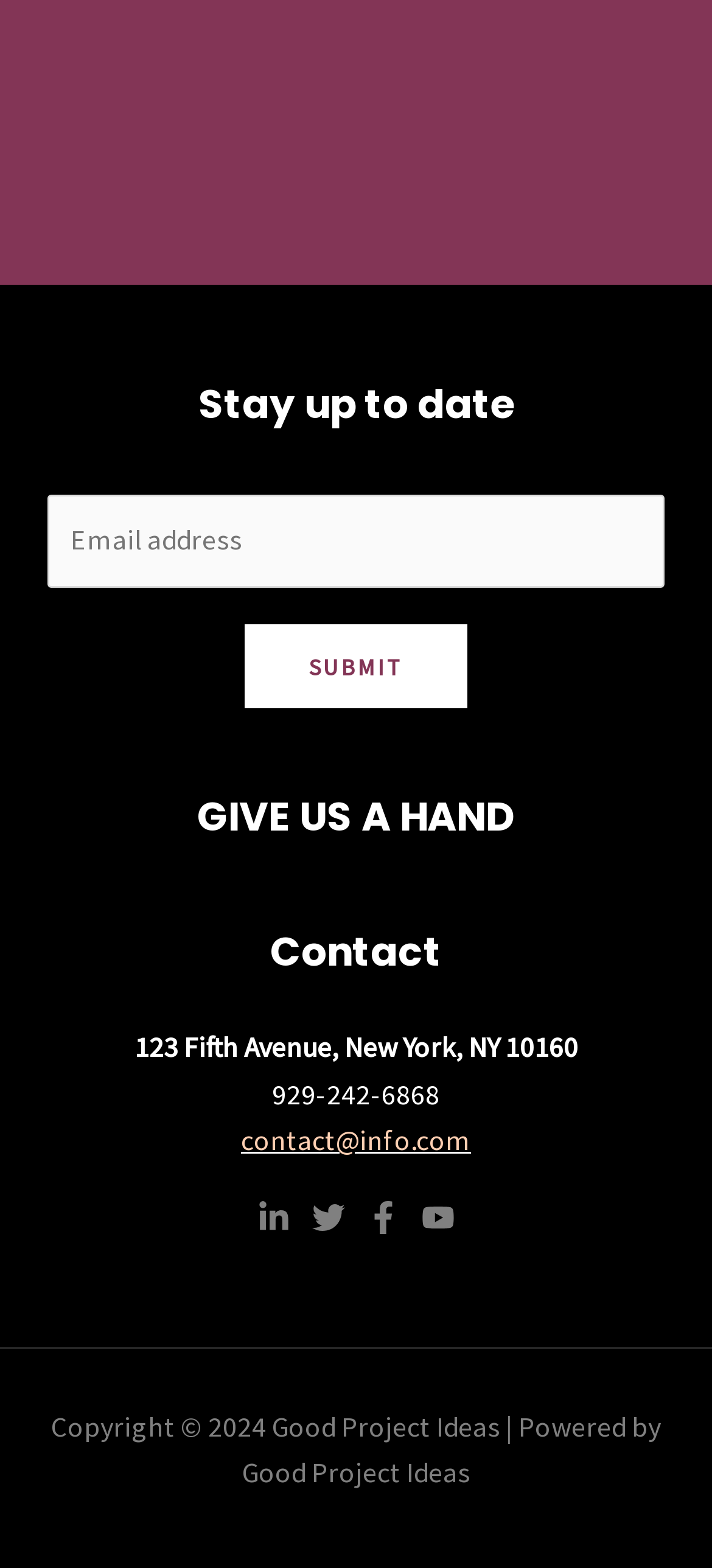Please give a concise answer to this question using a single word or phrase: 
What is the address of the organization?

123 Fifth Avenue, New York, NY 10160